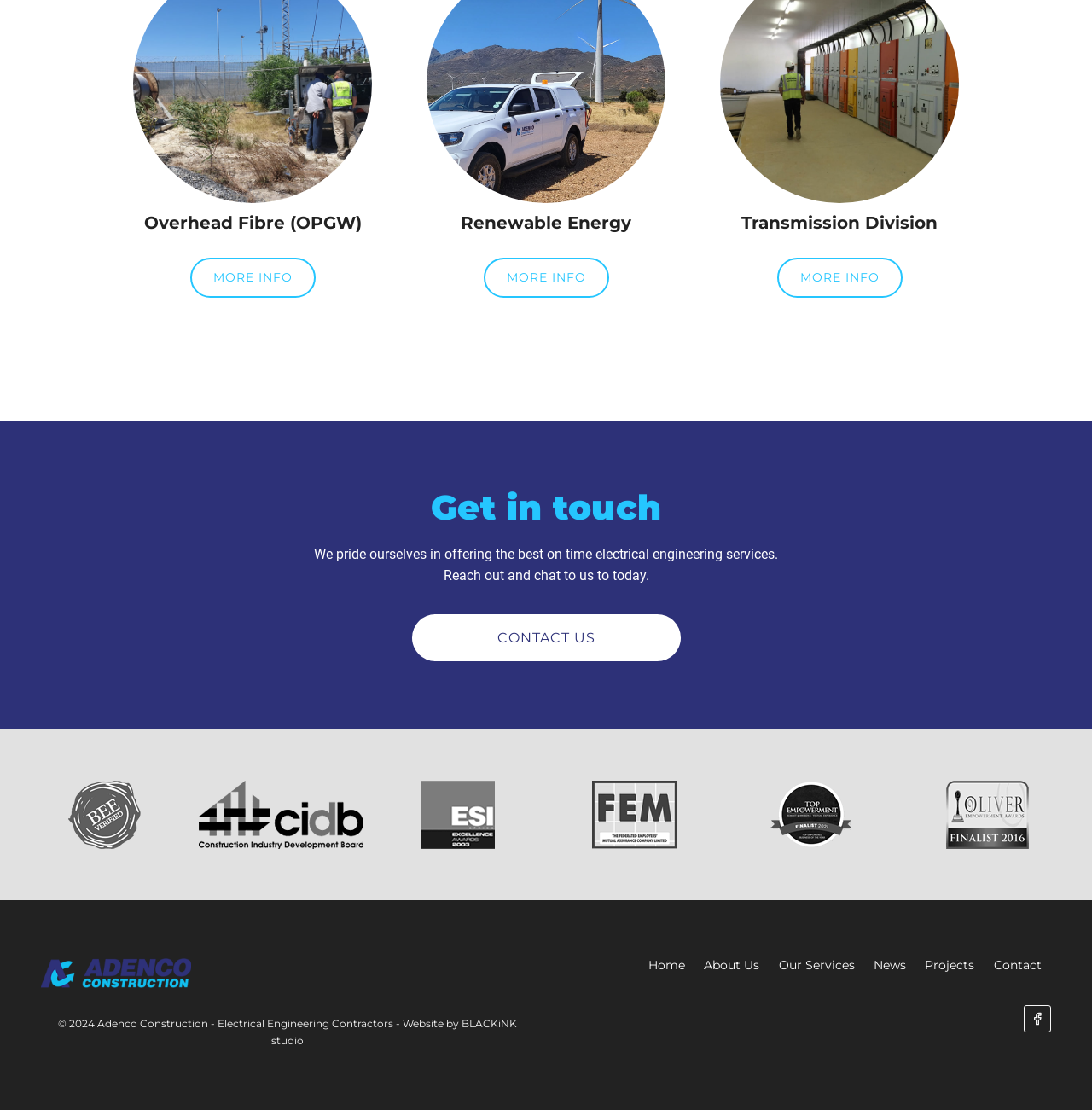Please predict the bounding box coordinates (top-left x, top-left y, bottom-right x, bottom-right y) for the UI element in the screenshot that fits the description: Our Services

[0.704, 0.857, 0.791, 0.881]